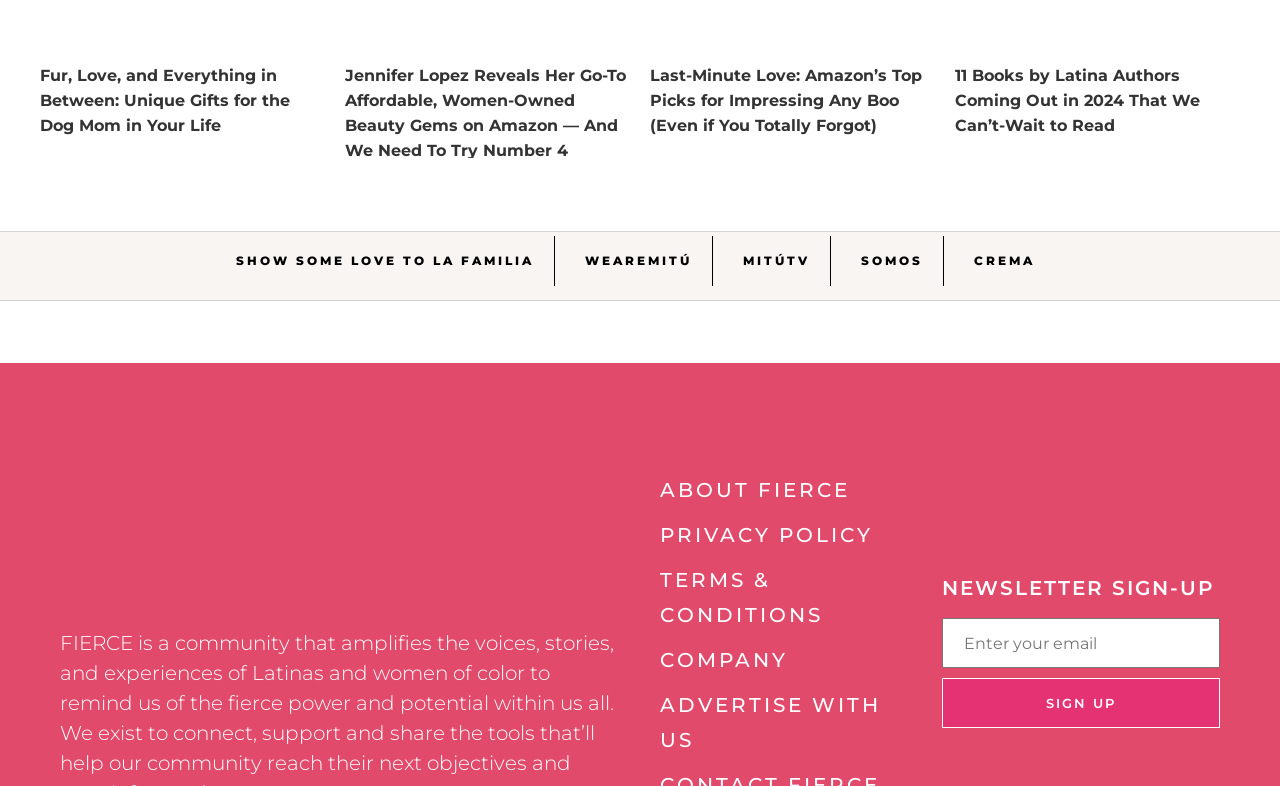Given the webpage screenshot, identify the bounding box of the UI element that matches this description: "Company".

[0.516, 0.825, 0.616, 0.856]